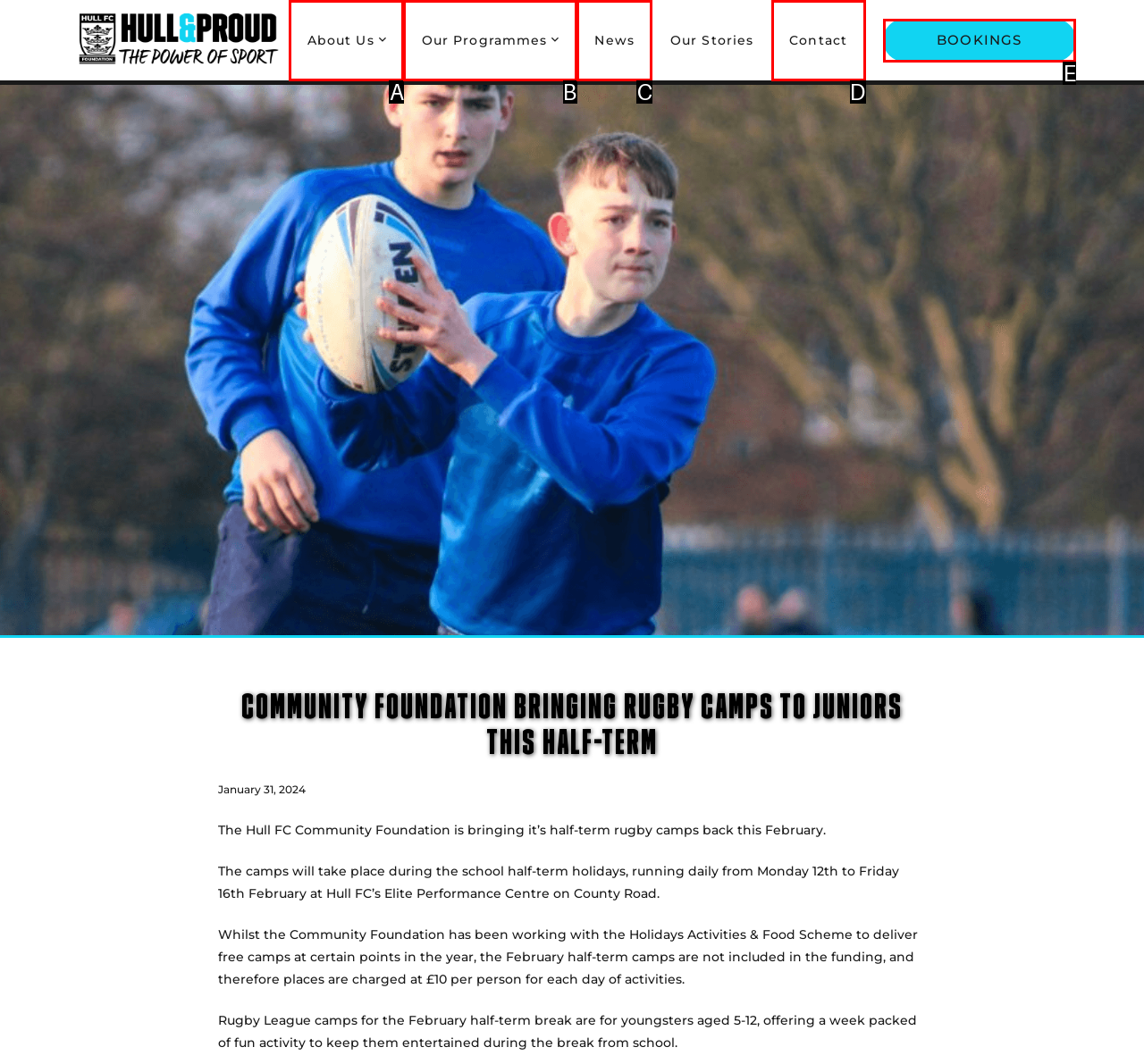Select the option that aligns with the description: Bookings
Respond with the letter of the correct choice from the given options.

E